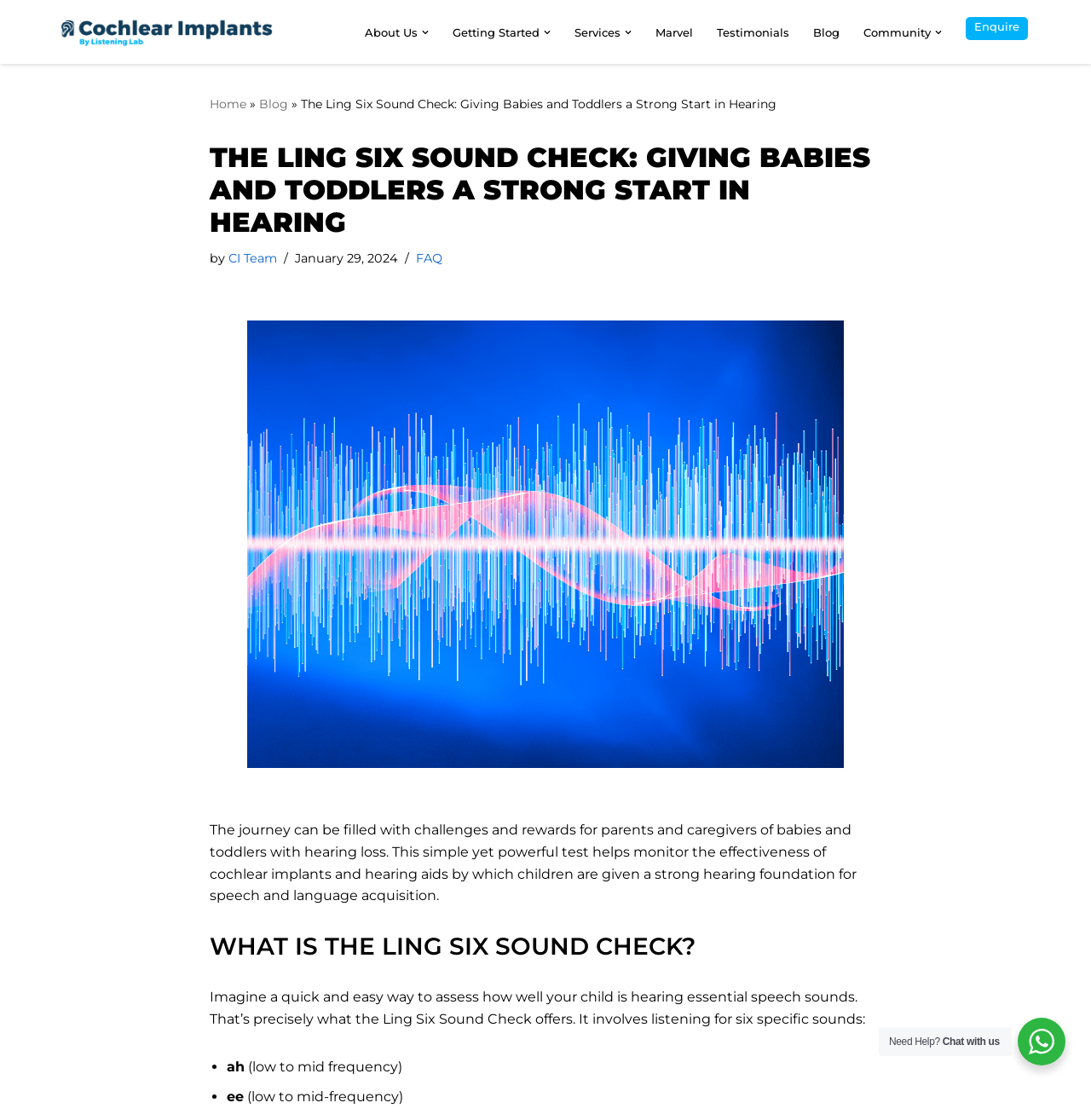Identify the bounding box coordinates of the part that should be clicked to carry out this instruction: "Click on the 'Enquire' link".

[0.885, 0.015, 0.942, 0.036]